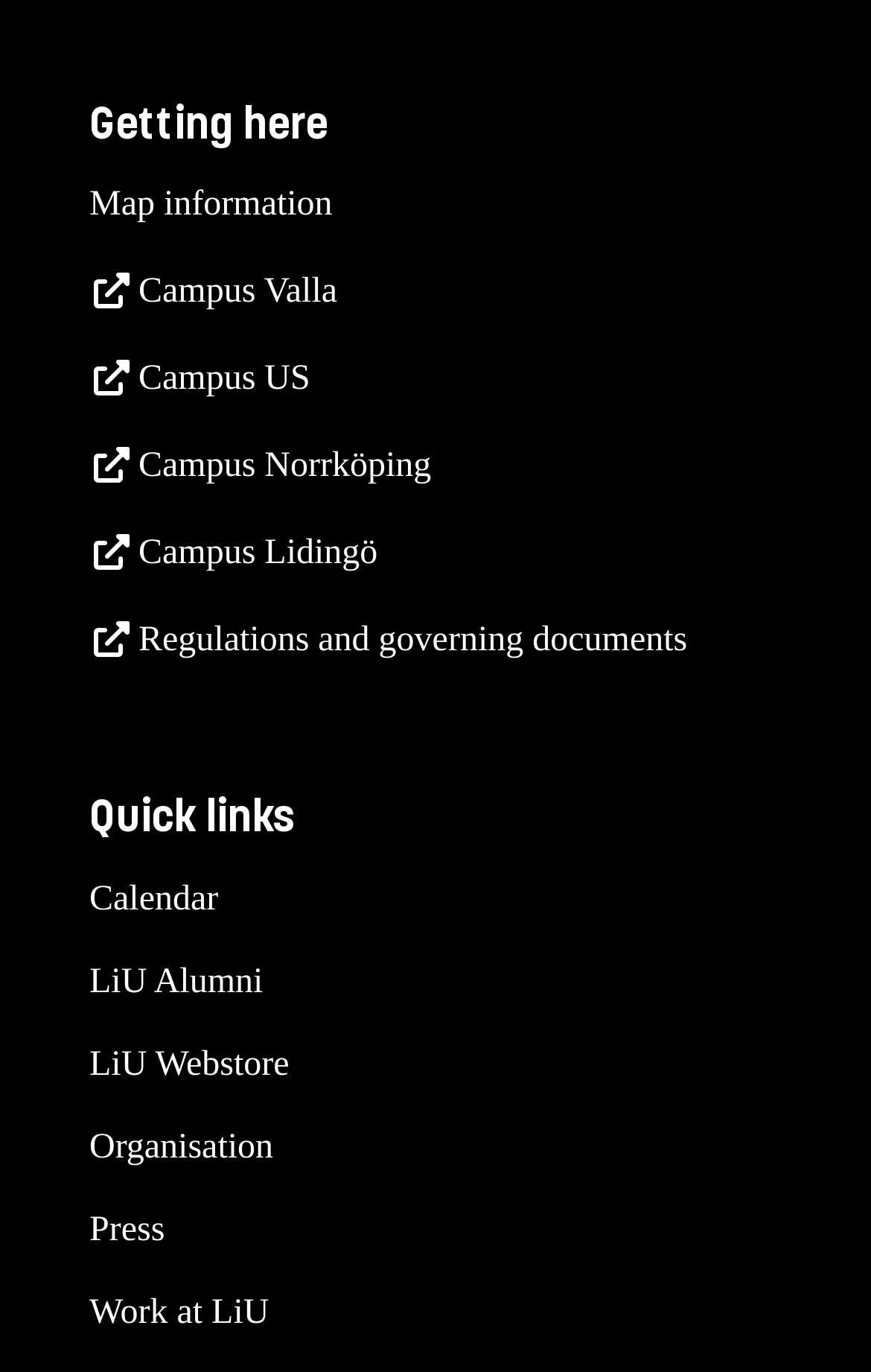Identify the bounding box coordinates of the clickable section necessary to follow the following instruction: "Go to Campus Valla". The coordinates should be presented as four float numbers from 0 to 1, i.e., [left, top, right, bottom].

[0.103, 0.199, 0.387, 0.227]